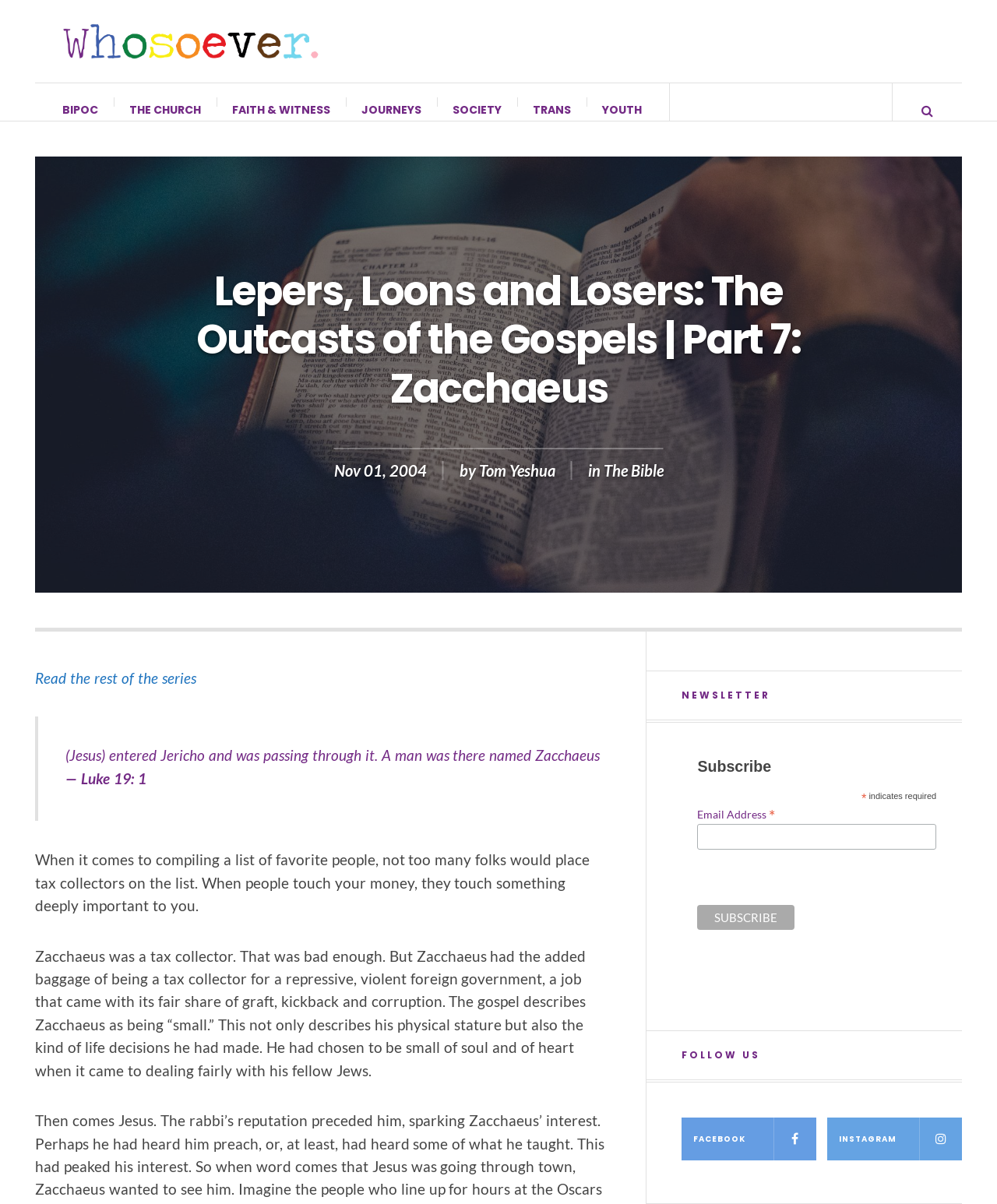Give a detailed account of the webpage.

This webpage appears to be an article from a Christian online publication, specifically Part 7 of a series titled "Lepers, Loons and Losers: The Outcasts of the Gospels," focusing on Zacchaeus. 

At the top left, there is a link to "Whosoever" accompanied by an image. Next to it, a heading reads "For LGBTQ+ Christians since 1996." Below this, there are six links in a row, labeled "BIPOC," "THE CHURCH," "FAITH & WITNESS," "JOURNEYS," "SOCIETY," and "TRANS." 

On the right side, there is a search icon represented by "\uf002." 

The main article begins with a heading that repeats the title of the series and part. Below this, there is a header section containing the publication date, "Nov 01, 2004," and the author's name, "Tom Yeshua." 

The article itself starts with a quote from the Bible, specifically Luke 19:1, and then delves into the story of Zacchaeus, a tax collector. The text discusses how Zacchaeus was not only a tax collector but also worked for a repressive foreign government, which added to his negative reputation. 

Below the article, there is a link to "Read the rest of the series." 

On the right side, there are three sections. The first section is headed "NEWSLETTER" and contains a subscription form with a required email address field and a "Subscribe" button. 

The second section is headed "FOLLOW US" and contains links to the publication's Facebook and Instagram pages, represented by their respective icons. 

At the very bottom, there is a link to "Mailchimp - email marketing made easy and fun" accompanied by an image.